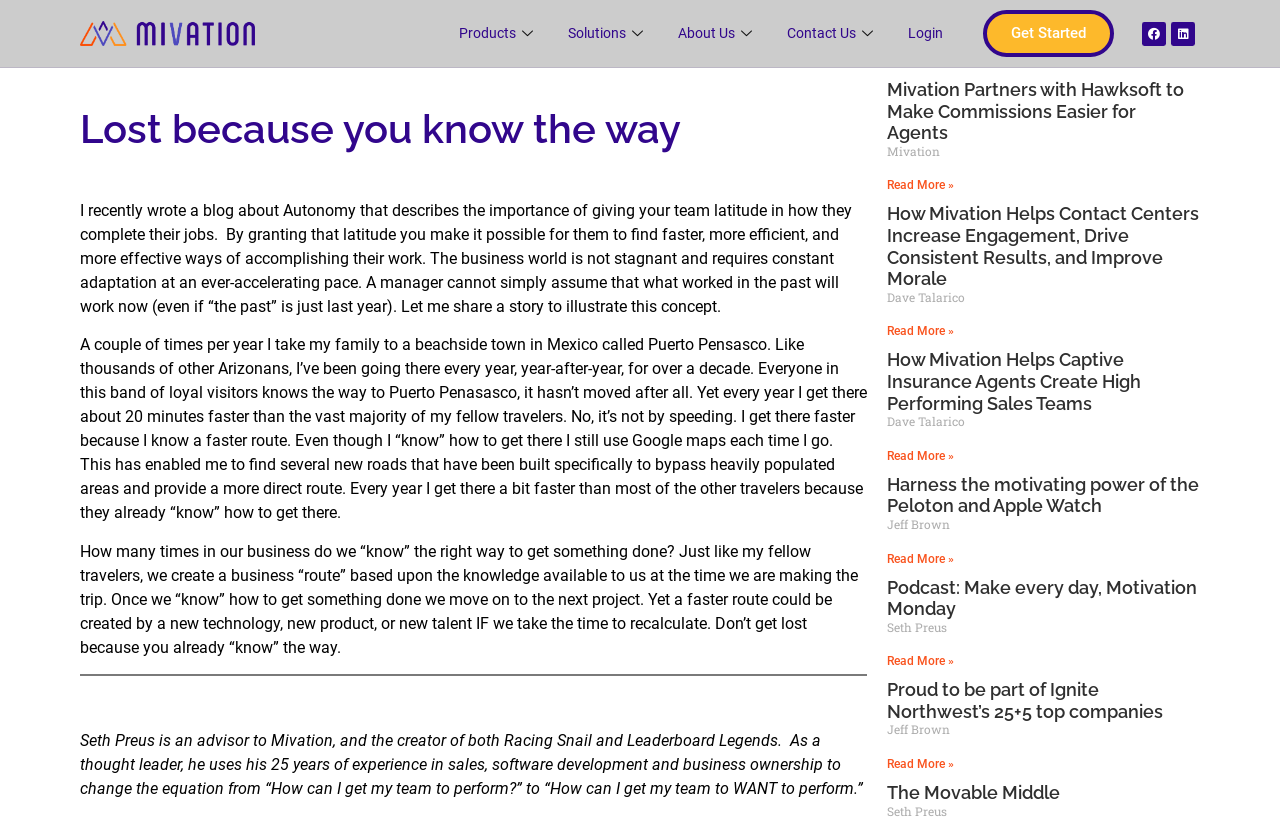What is the name of the beachside town in Mexico mentioned in the blog post?
Could you give a comprehensive explanation in response to this question?

The name of the beachside town in Mexico mentioned in the blog post is Puerto Penasco, which is a place the author visits every year and uses as an example to illustrate the concept of autonomy.